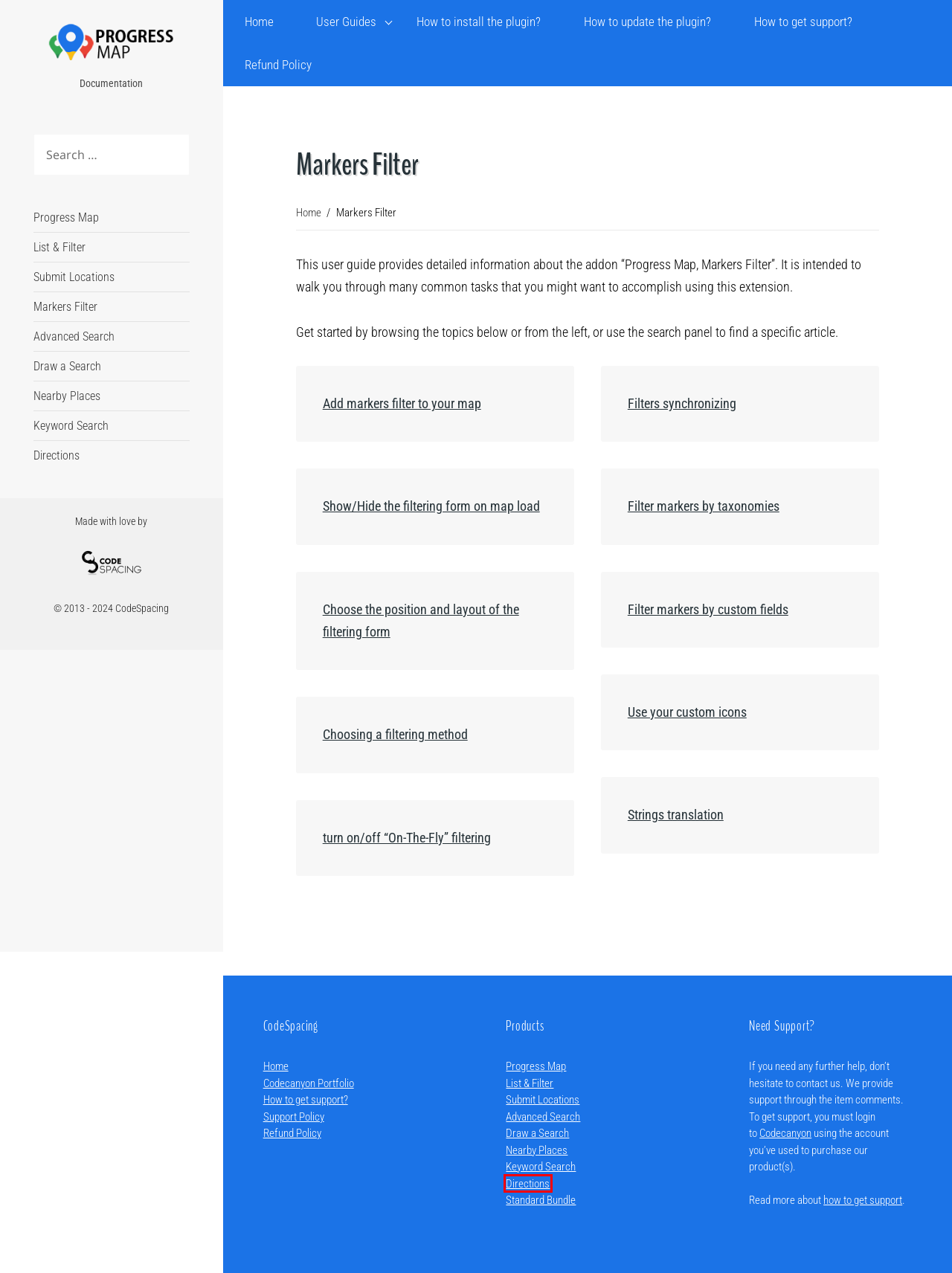You have a screenshot of a webpage with a red rectangle bounding box around a UI element. Choose the best description that matches the new page after clicking the element within the bounding box. The candidate descriptions are:
A. Progress Map, Draw a Search - Wordpress Plugin by codespacing | CodeCanyon
B. Welcome -
C. Progress Map, Advanced Search by codespacing | CodeCanyon
D. Progress Map, Directions by codespacing | CodeCanyon
E. Refund Policy -
F. How to update? -
G. Progress Map, Keyword Search by codespacing | CodeCanyon
H. Filters synchronizing -

D